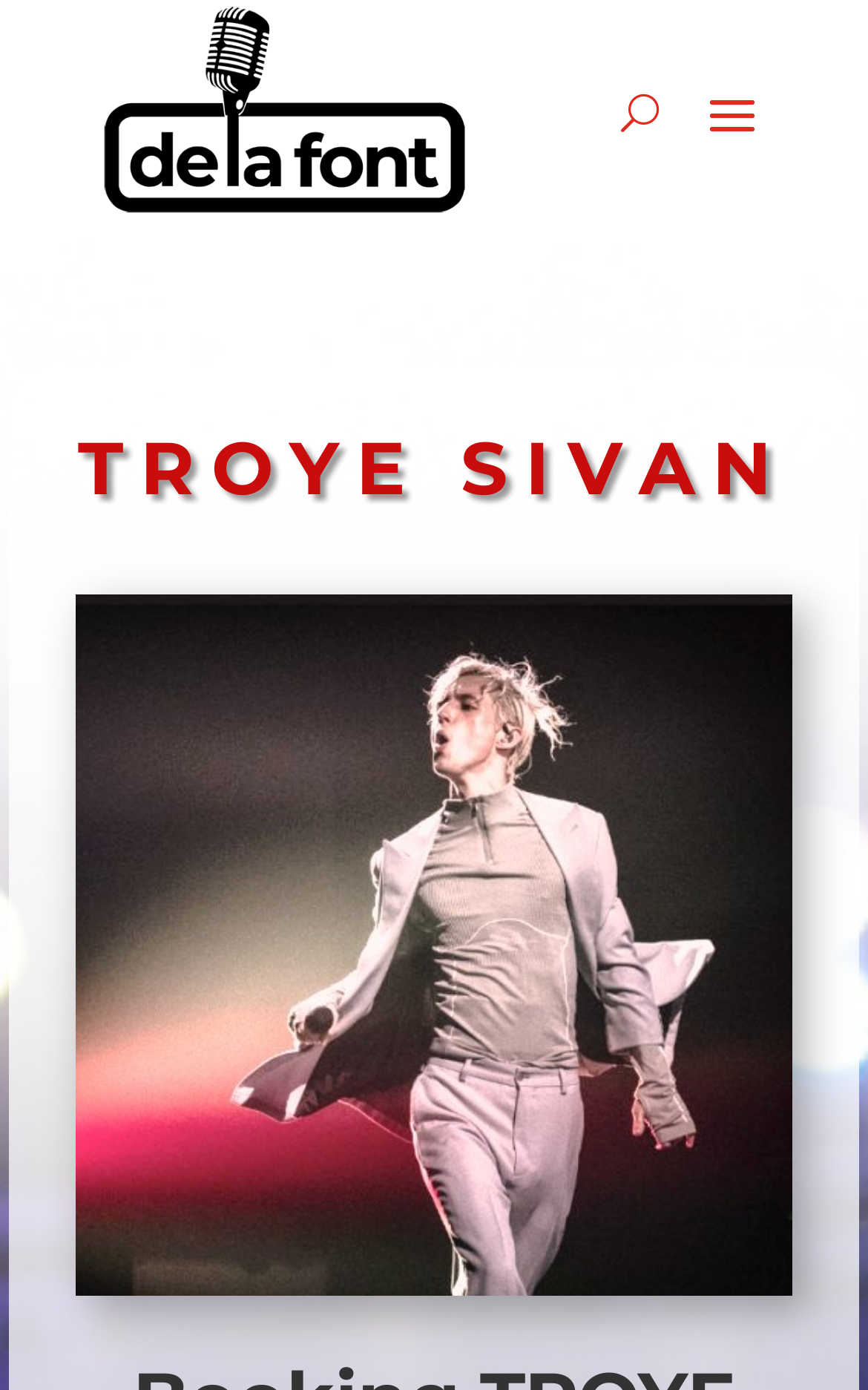Highlight the bounding box of the UI element that corresponds to this description: "alt="De La Font Agency"".

[0.1, 0.0, 0.552, 0.16]